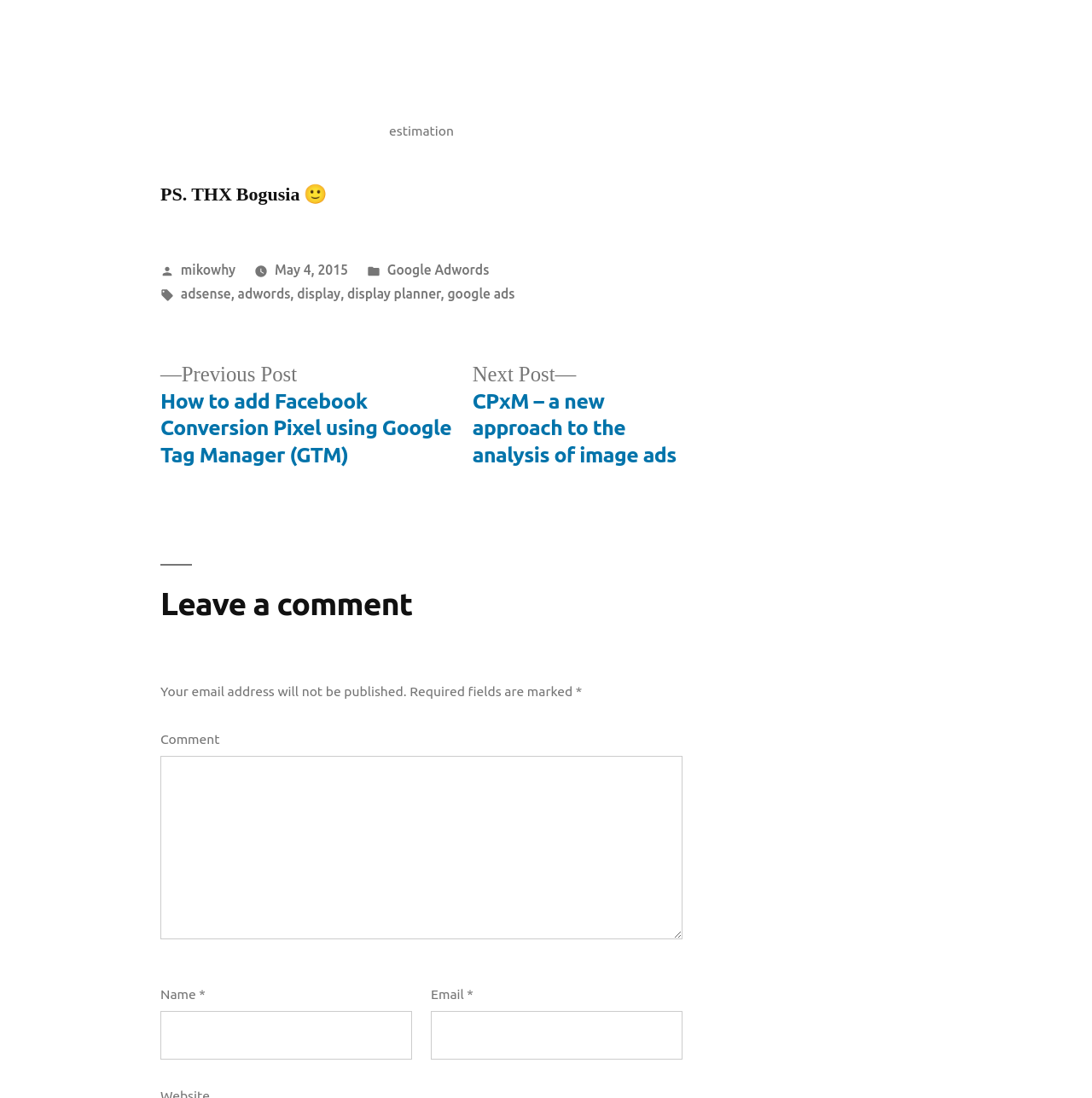Please indicate the bounding box coordinates for the clickable area to complete the following task: "Enter your name". The coordinates should be specified as four float numbers between 0 and 1, i.e., [left, top, right, bottom].

[0.147, 0.921, 0.377, 0.965]